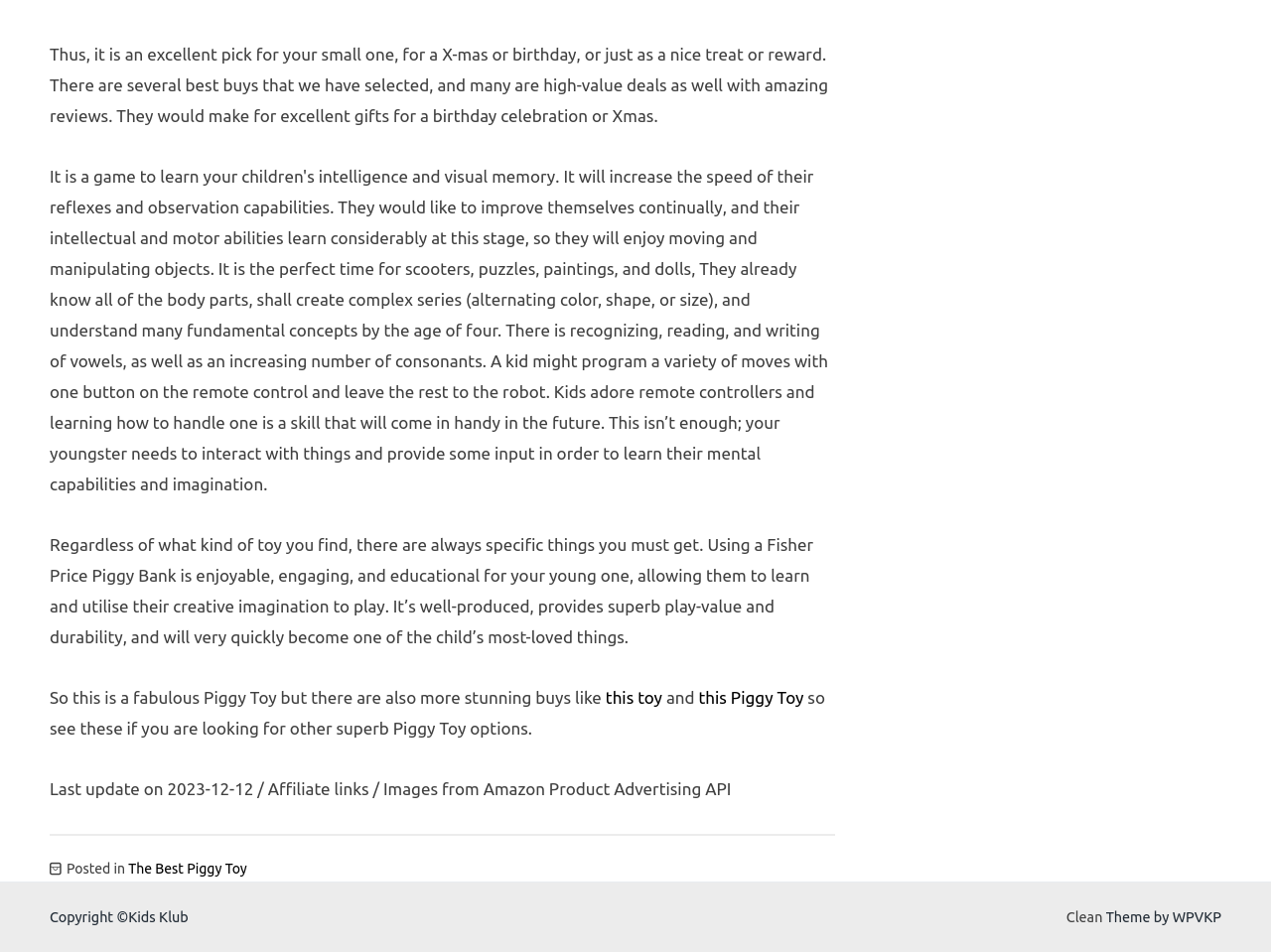How many links are there in the main content area?
Based on the screenshot, provide your answer in one word or phrase.

2